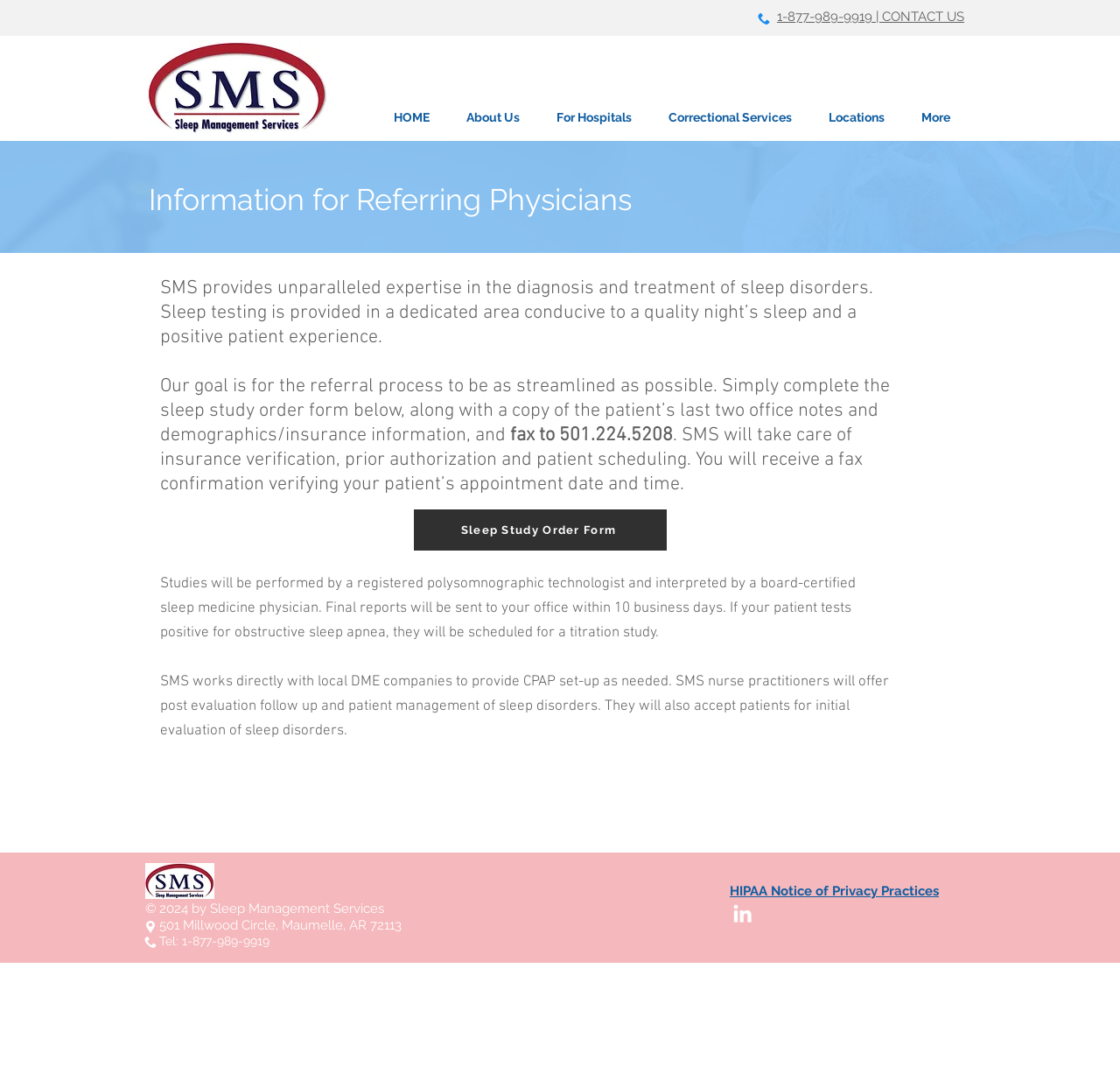Use a single word or phrase to answer the question: 
What is the address of Sleep Management Services?

501 Millwood Circle, Maumelle, AR 72113